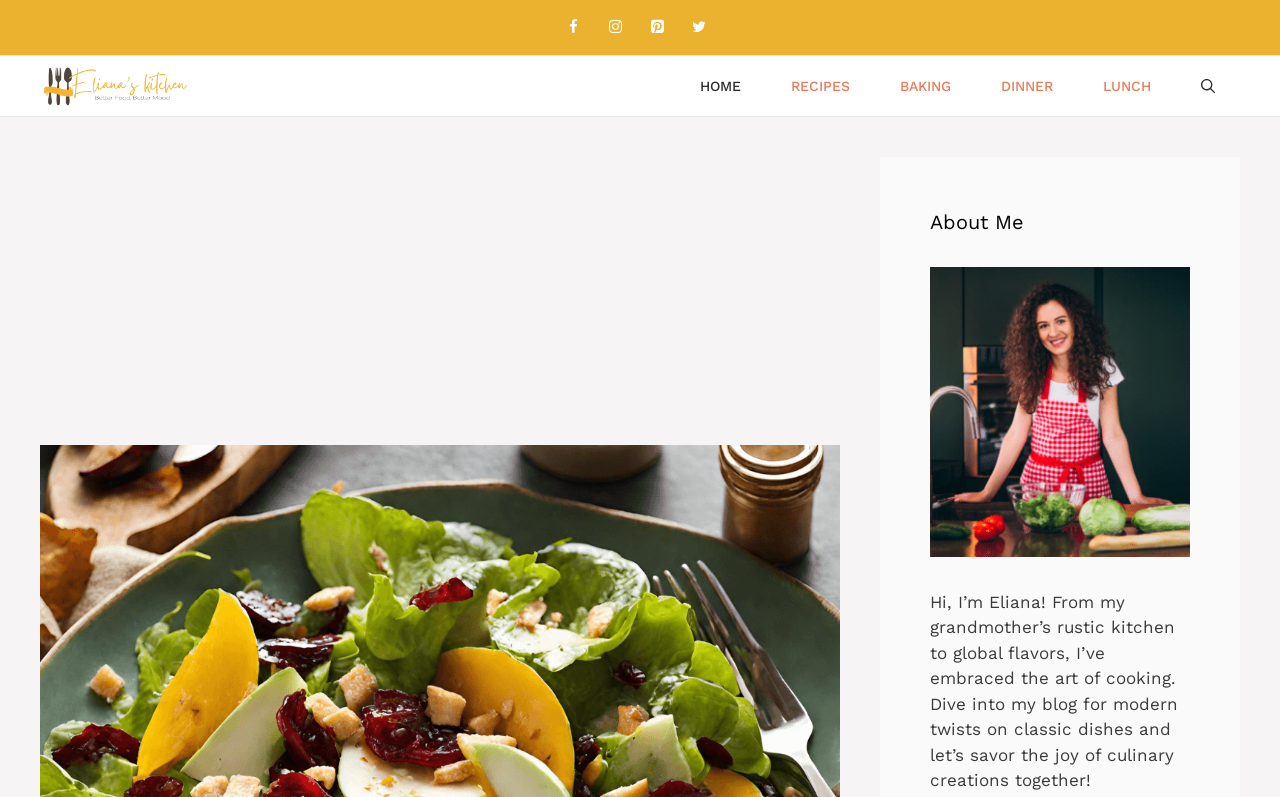Using the description "aria-label="Advertisement" name="aswift_1" title="Advertisement"", predict the bounding box of the relevant HTML element.

[0.031, 0.197, 0.656, 0.548]